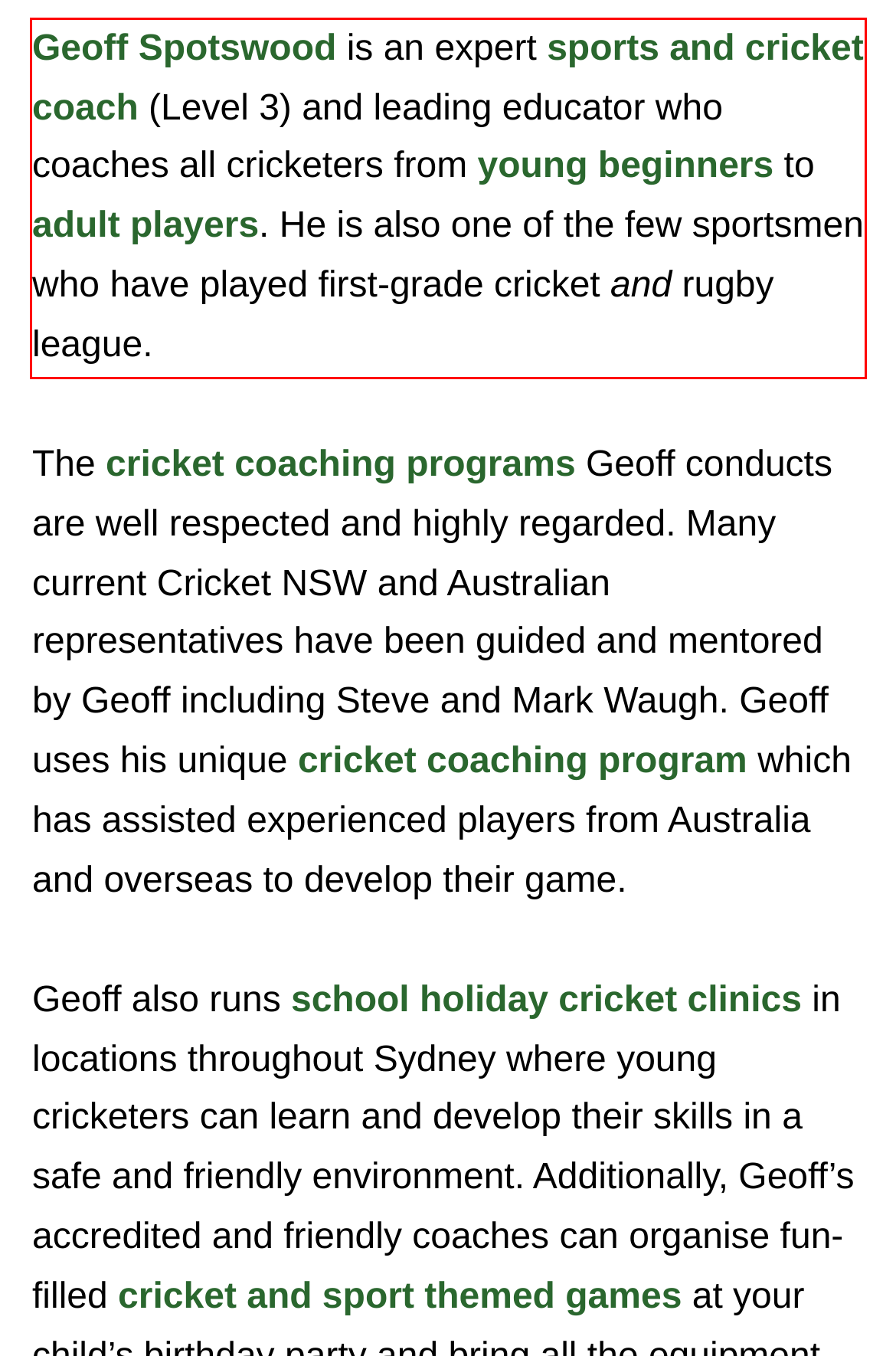Locate the red bounding box in the provided webpage screenshot and use OCR to determine the text content inside it.

Geoff Spotswood is an expert sports and cricket coach (Level 3) and leading educator who coaches all cricketers from young beginners to adult players. He is also one of the few sportsmen who have played first-grade cricket and rugby league.